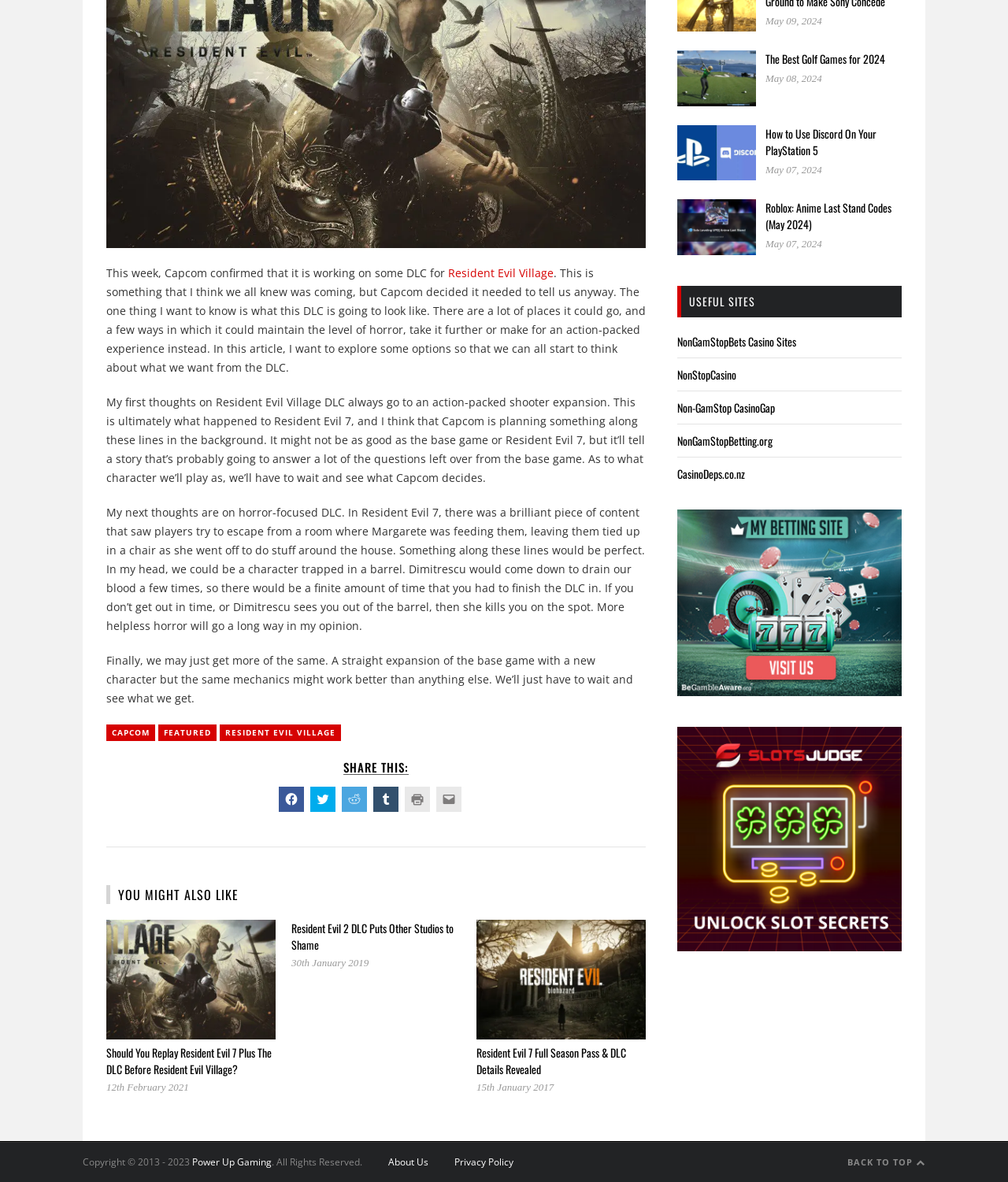Based on the element description Non-GamStop CasinoGap, identify the bounding box of the UI element in the given webpage screenshot. The coordinates should be in the format (top-left x, top-left y, bottom-right x, bottom-right y) and must be between 0 and 1.

[0.672, 0.338, 0.769, 0.352]